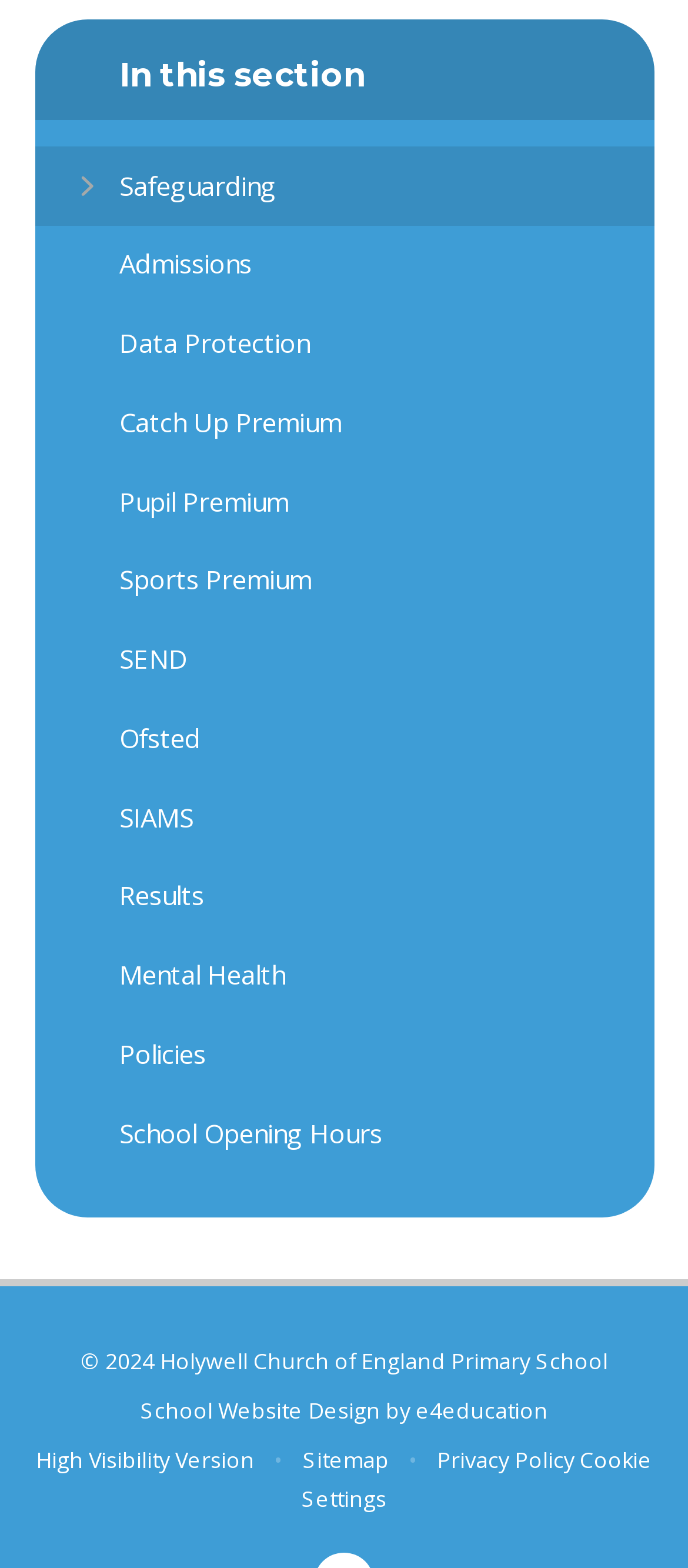Highlight the bounding box coordinates of the element you need to click to perform the following instruction: "Visit Sitemap."

[0.44, 0.922, 0.565, 0.941]